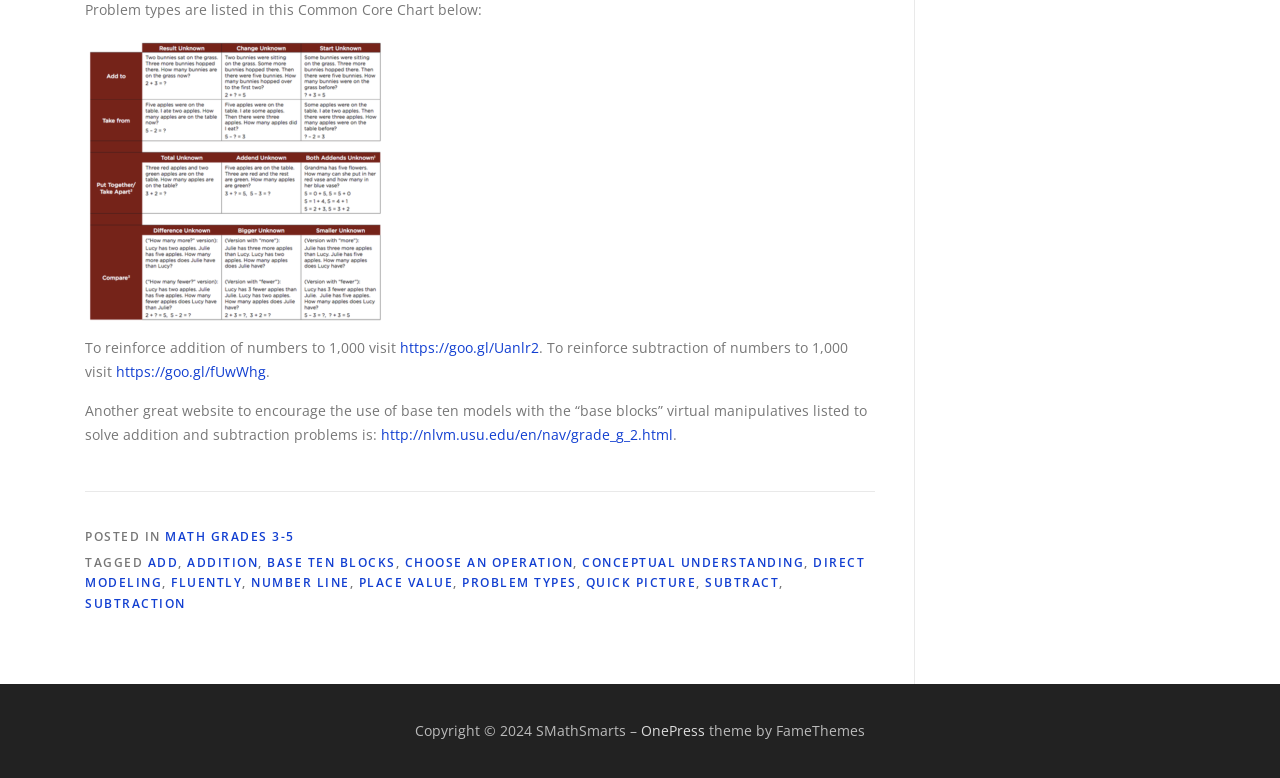Select the bounding box coordinates of the element I need to click to carry out the following instruction: "Click the link to reinforce addition of numbers to 1,000".

[0.312, 0.435, 0.421, 0.459]